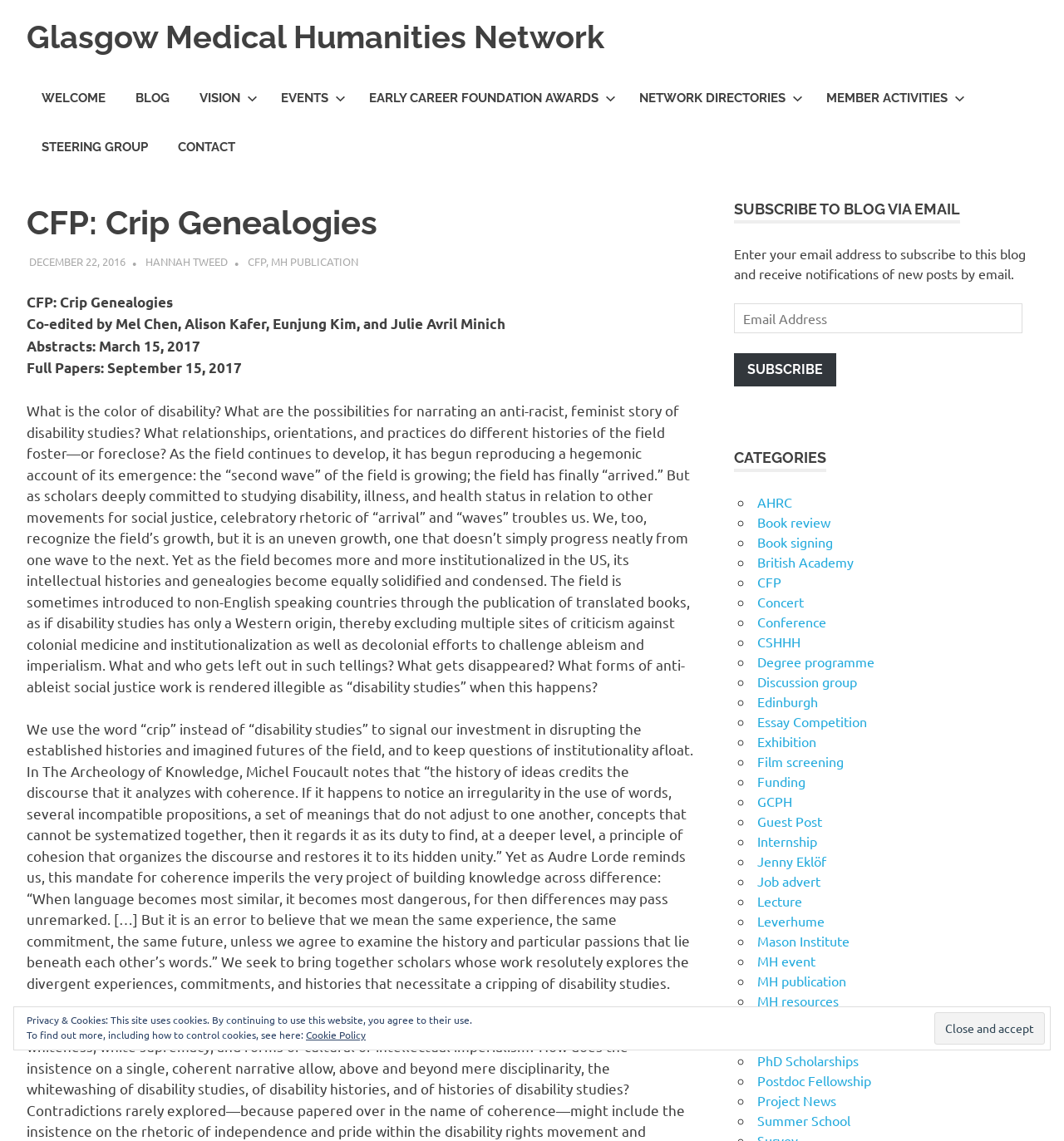Create a detailed description of the webpage's content and layout.

This webpage is about the Glasgow Medical Humanities Network, with a focus on a call for papers (CFP) for "Crip Genealogies". At the top of the page, there is a navigation menu with links to various sections of the website, including "WELCOME", "BLOG", "VISION", "EVENTS", and more.

Below the navigation menu, there is a header section with a title "CFP: Crip Genealogies" and a link to "DECEMBER 22, 2016". The title is followed by a brief description of the CFP, including the names of the co-editors and the deadlines for abstracts and full papers.

The main content of the page is a lengthy text that discusses the concept of "crip" and its relationship to disability studies. The text is divided into several paragraphs and includes quotes from Michel Foucault and Audre Lorde.

On the right-hand side of the page, there is a section with a heading "SUBSCRIBE TO BLOG VIA EMAIL" and a form to enter an email address to receive notifications of new posts. Below this section, there is a list of categories with links to various topics, including "AHRC", "Book review", "Book signing", and more.

Overall, the webpage appears to be a blog post or a call for papers for an academic event, with a focus on disability studies and the concept of "crip".